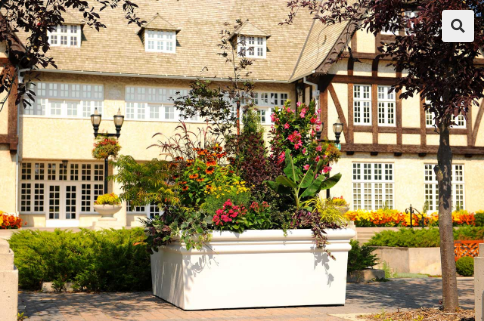Describe all the elements visible in the image meticulously.

The image showcases a striking Barkman Santa Fe Planter, beautifully adorned with a vibrant array of flowers and lush greenery. Positioned prominently in a landscaped area, this ornate planter features a modern white finish that complements its colorful floral arrangement. Behind the planter, an elegant building with a charming architectural style serves as a backdrop, enhancing the visual appeal of the scene. The combination of bright blooms and structured design reflects a taste of the Southwest, embodying both aesthetic sophistication and horticultural artistry. This planter is not only a functional piece for enhancing outdoor spaces but also a statement of design in a serene, well-maintained environment.